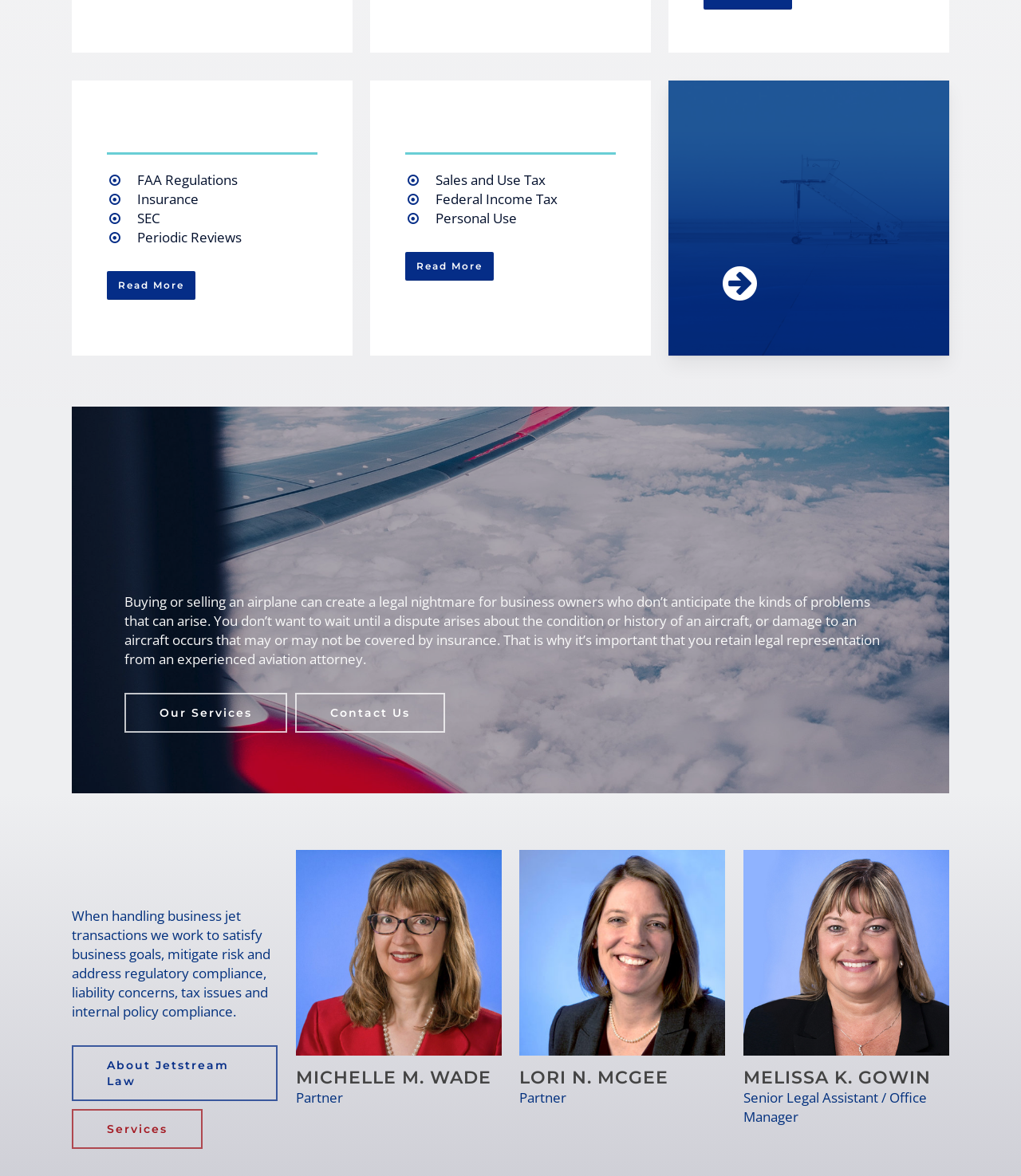Locate the bounding box for the described UI element: "Read more". Ensure the coordinates are four float numbers between 0 and 1, formatted as [left, top, right, bottom].

[0.397, 0.214, 0.484, 0.239]